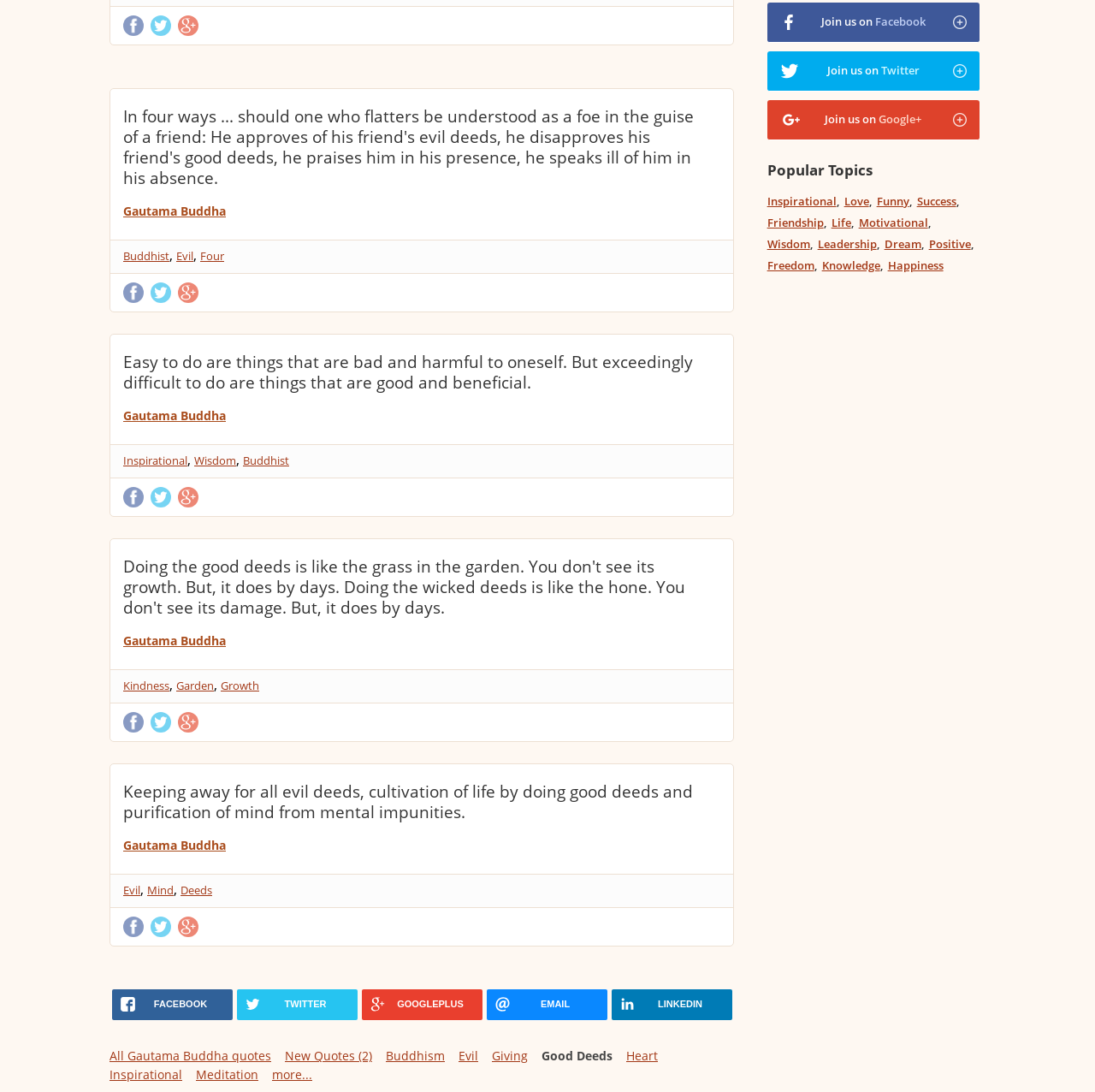Find the bounding box coordinates for the HTML element described in this sentence: "Dream". Provide the coordinates as four float numbers between 0 and 1, in the format [left, top, right, bottom].

[0.808, 0.215, 0.843, 0.232]